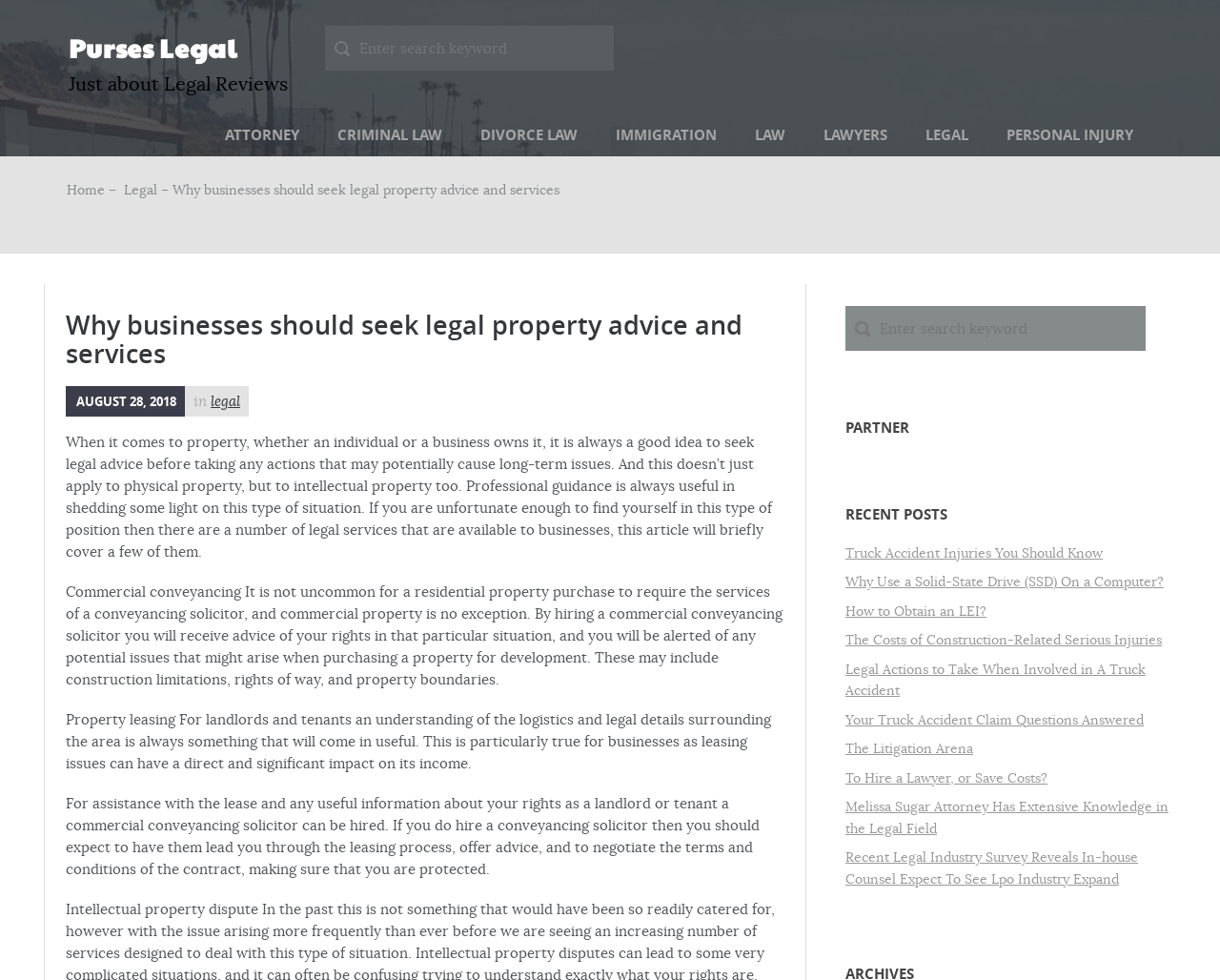What is the name of the law firm?
Offer a detailed and exhaustive answer to the question.

The name of the law firm can be found in the heading element at the top of the webpage, which reads 'Purses Legal'. This is also confirmed by the link element with the same text.